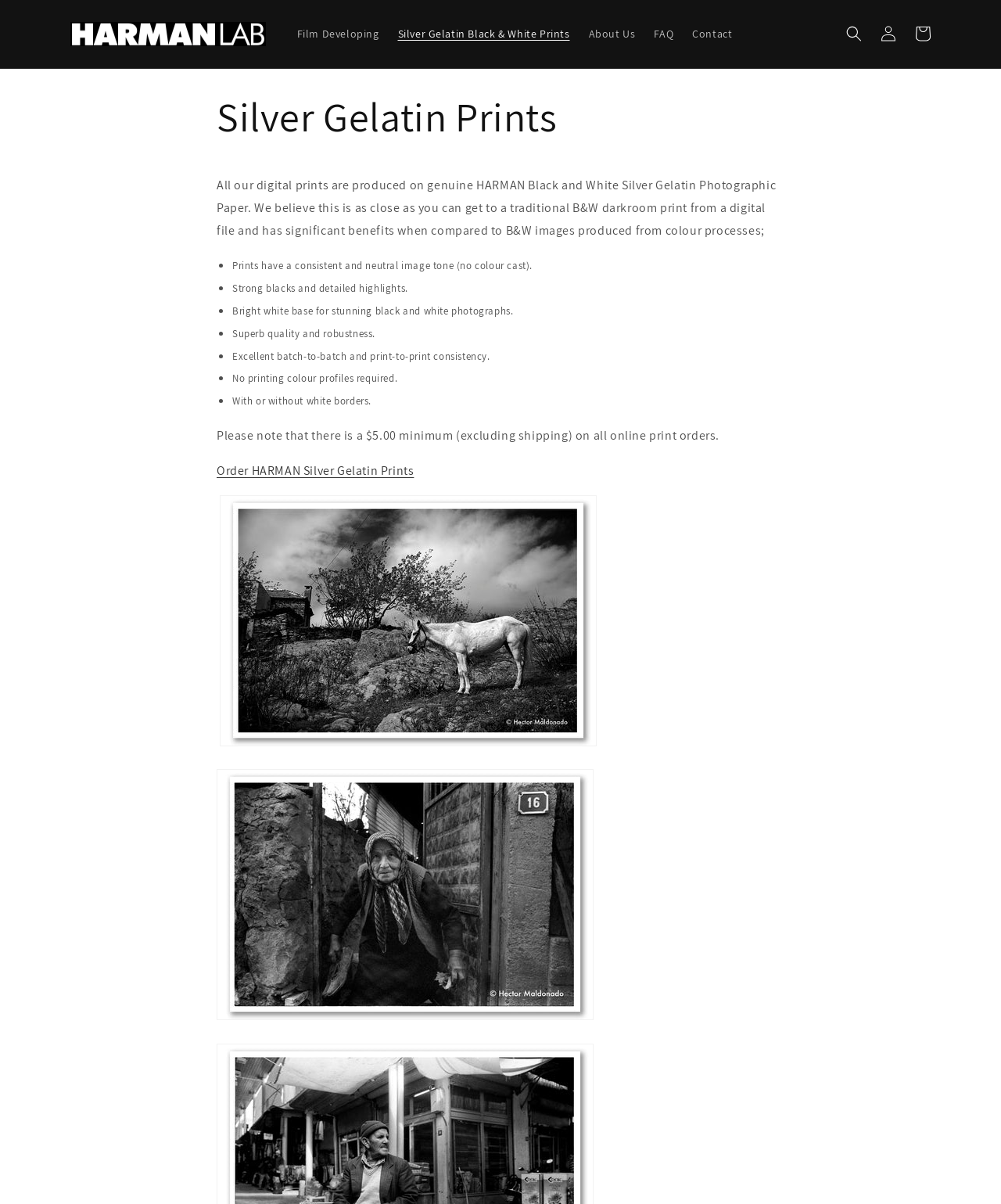Please give a concise answer to this question using a single word or phrase: 
How many links are in the top navigation menu?

7